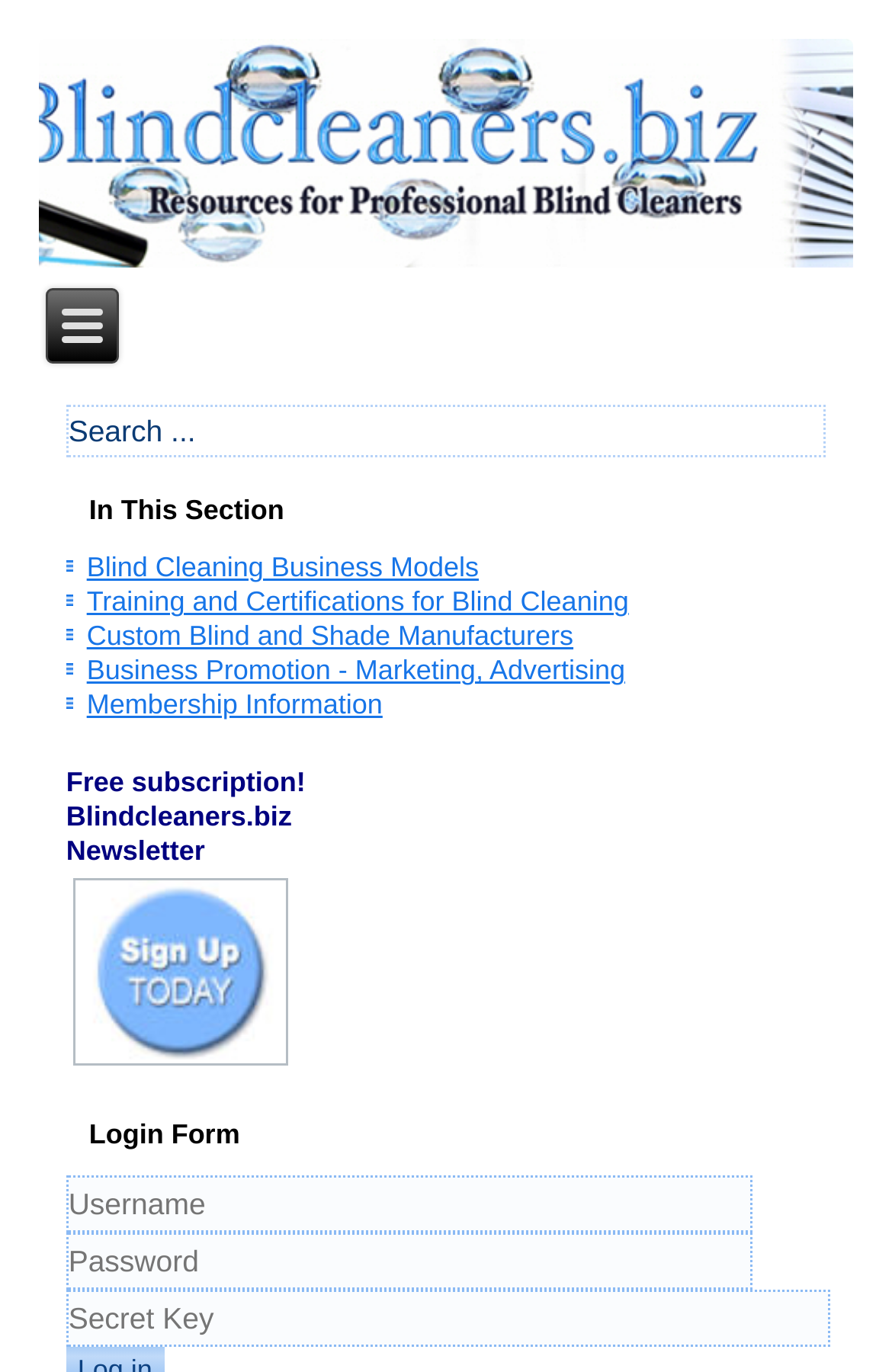What is the label of the first textbox?
Use the screenshot to answer the question with a single word or phrase.

Search